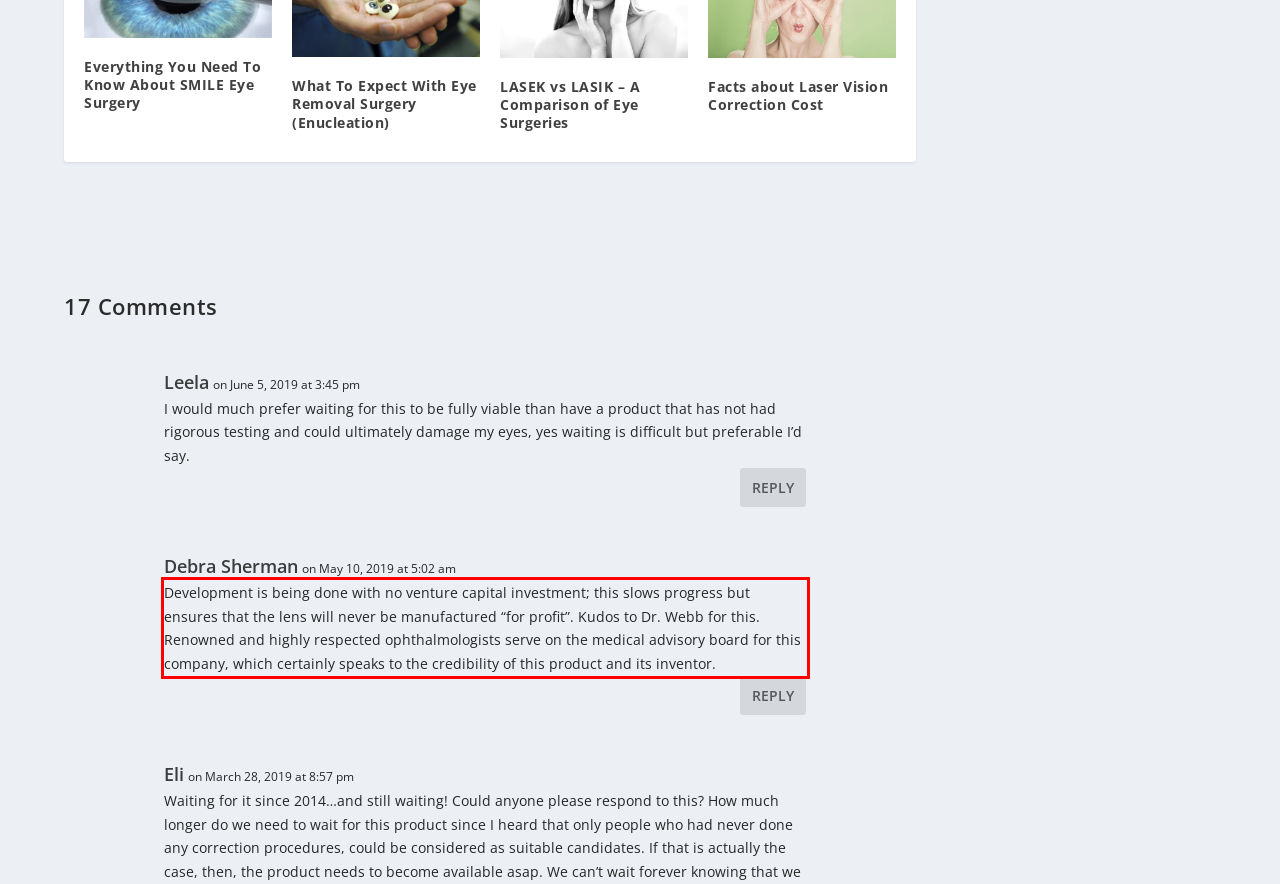You are given a screenshot with a red rectangle. Identify and extract the text within this red bounding box using OCR.

Development is being done with no venture capital investment; this slows progress but ensures that the lens will never be manufactured “for profit”. Kudos to Dr. Webb for this. Renowned and highly respected ophthalmologists serve on the medical advisory board for this company, which certainly speaks to the credibility of this product and its inventor.